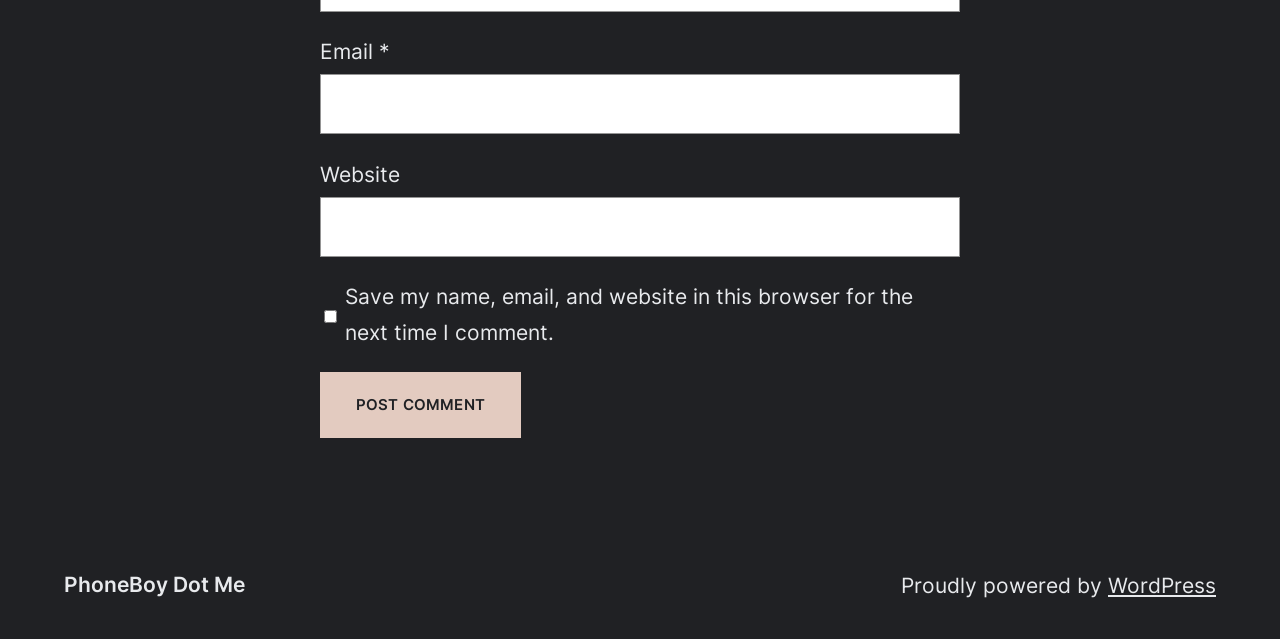Given the element description, predict the bounding box coordinates in the format (top-left x, top-left y, bottom-right x, bottom-right y). Make sure all values are between 0 and 1. Here is the element description: name="submit" value="Post Comment"

[0.25, 0.581, 0.407, 0.685]